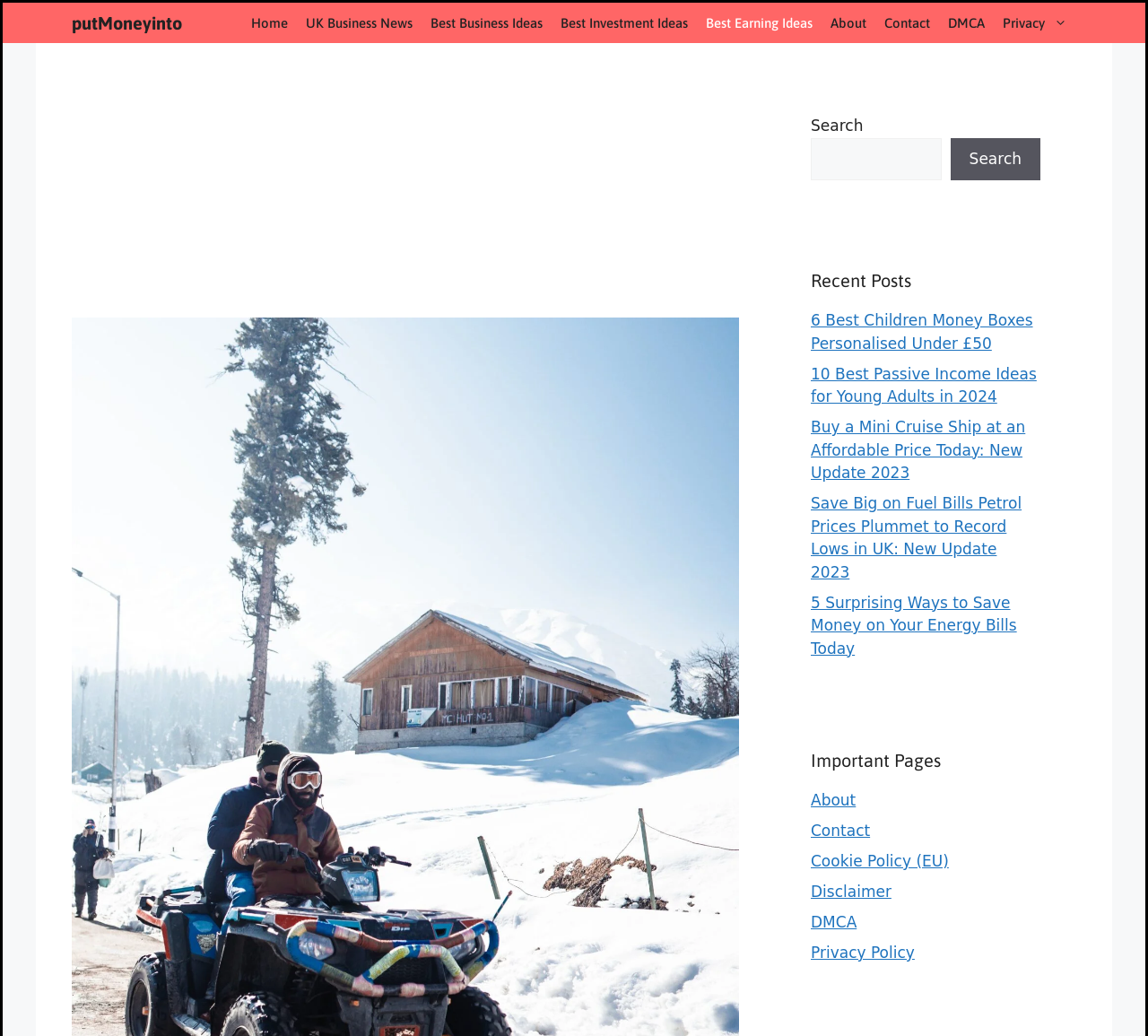How many navigation links are available?
Look at the image and answer the question with a single word or phrase.

11